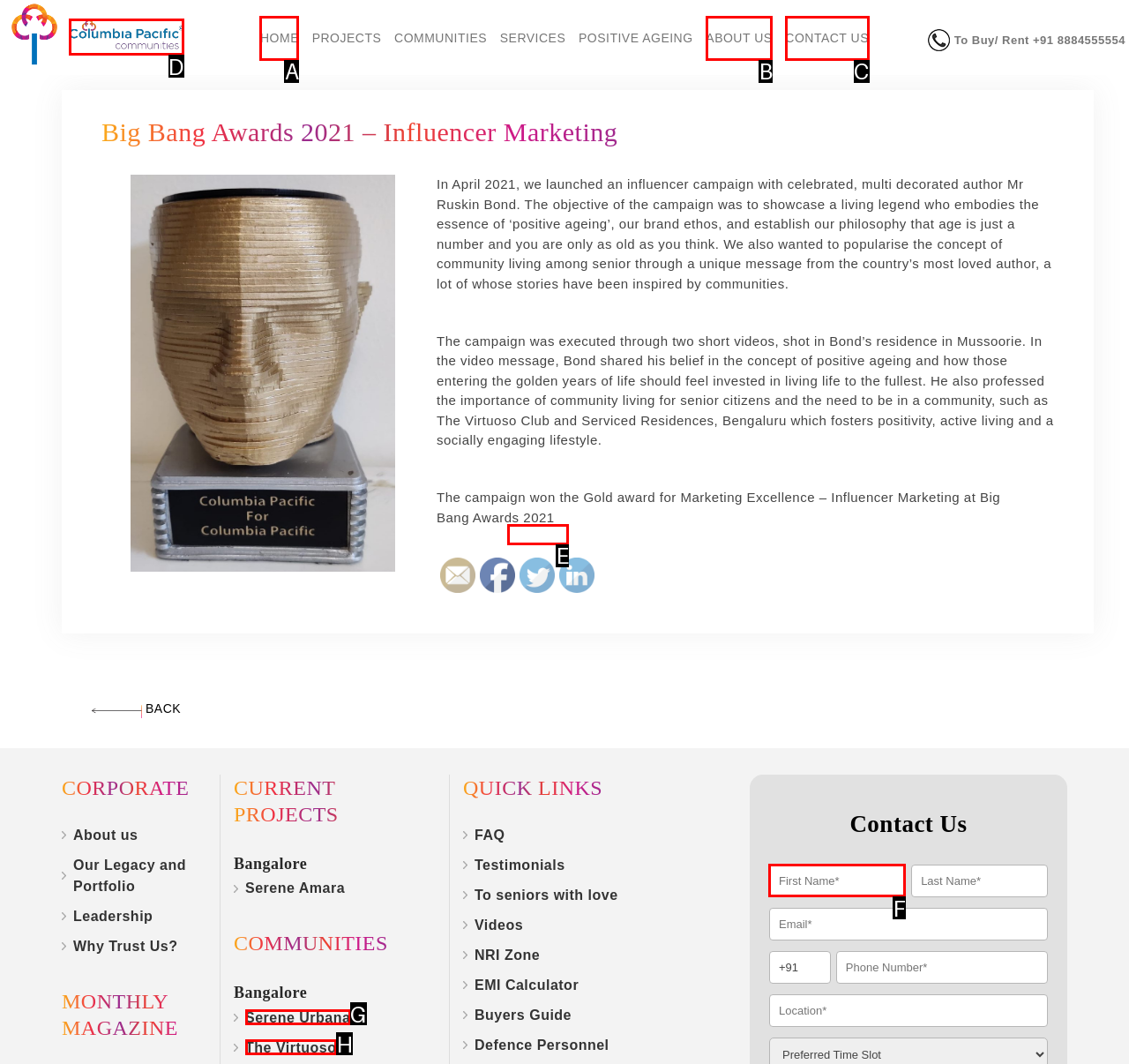For the given instruction: Enter first name in the input field, determine which boxed UI element should be clicked. Answer with the letter of the corresponding option directly.

F